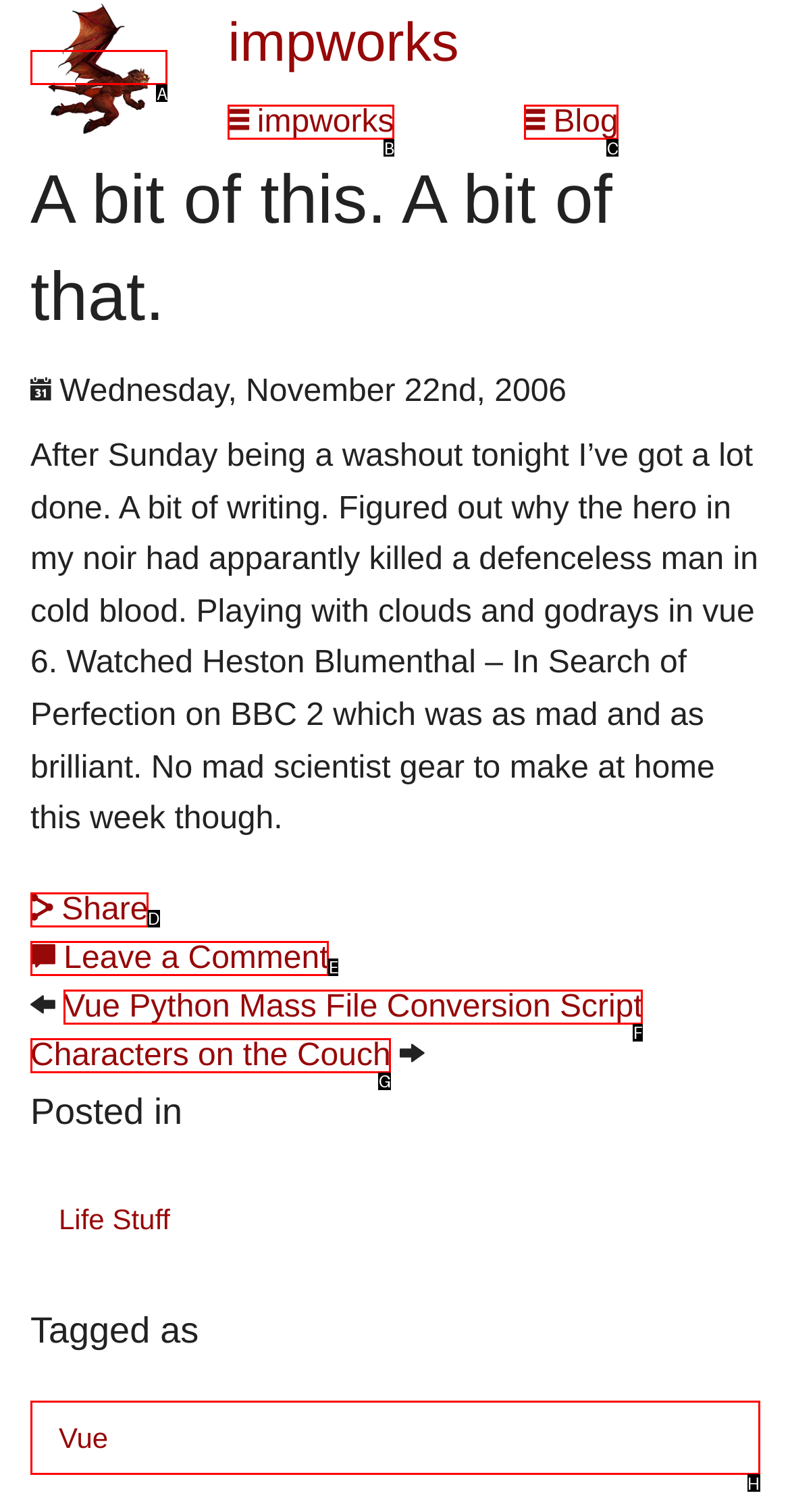Determine which option fits the element description: Characters on the Couch
Answer with the option’s letter directly.

G